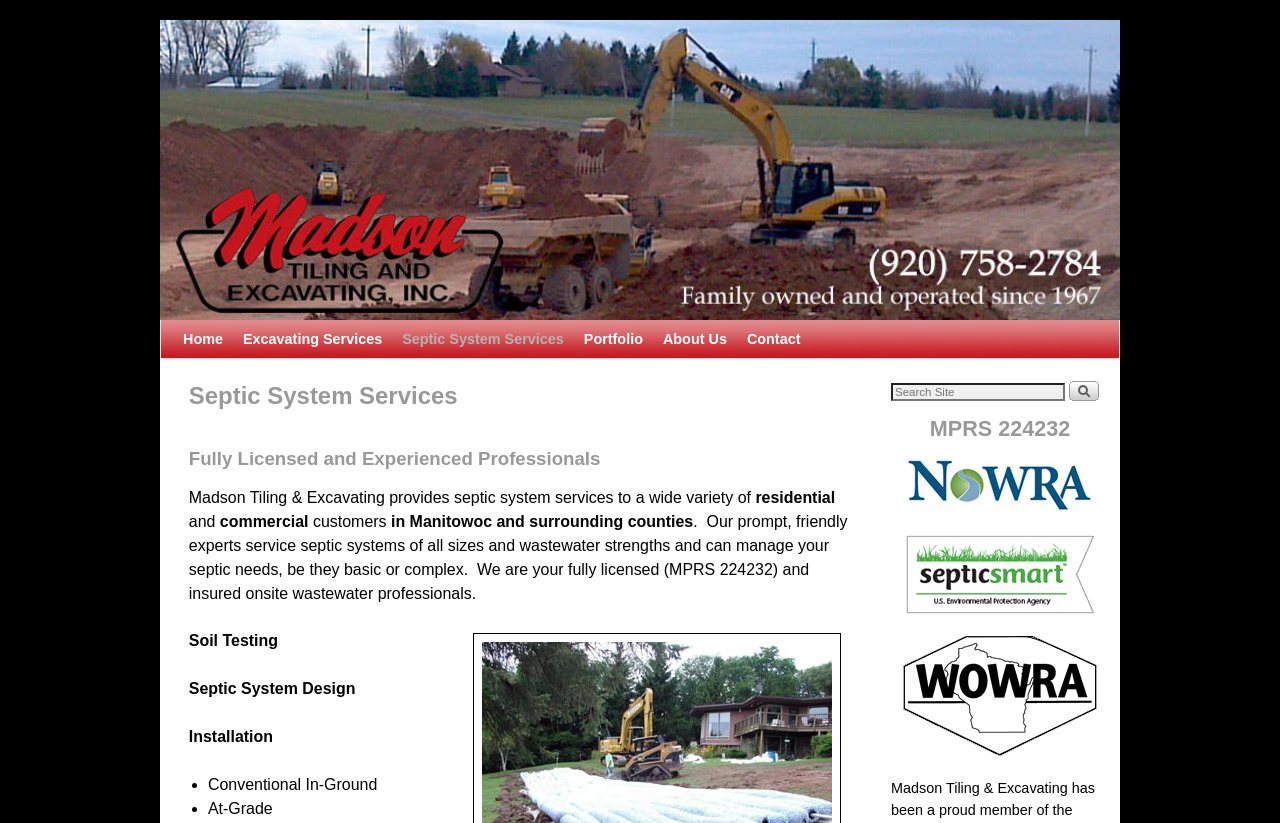Find the bounding box of the UI element described as follows: "alt="EPA Septic Smart"".

[0.696, 0.65, 0.866, 0.746]